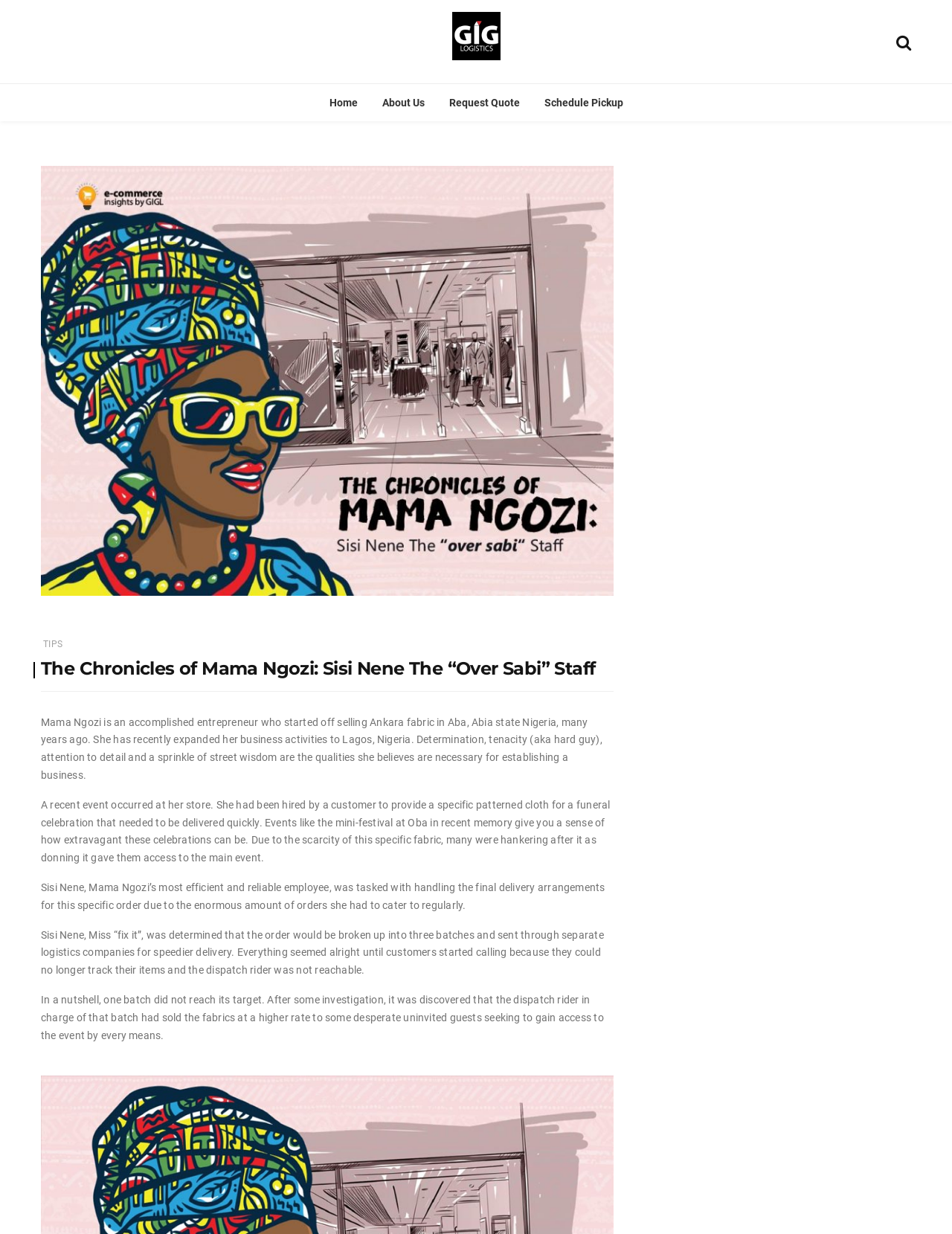Using the description "Request Quote", predict the bounding box of the relevant HTML element.

[0.46, 0.068, 0.557, 0.098]